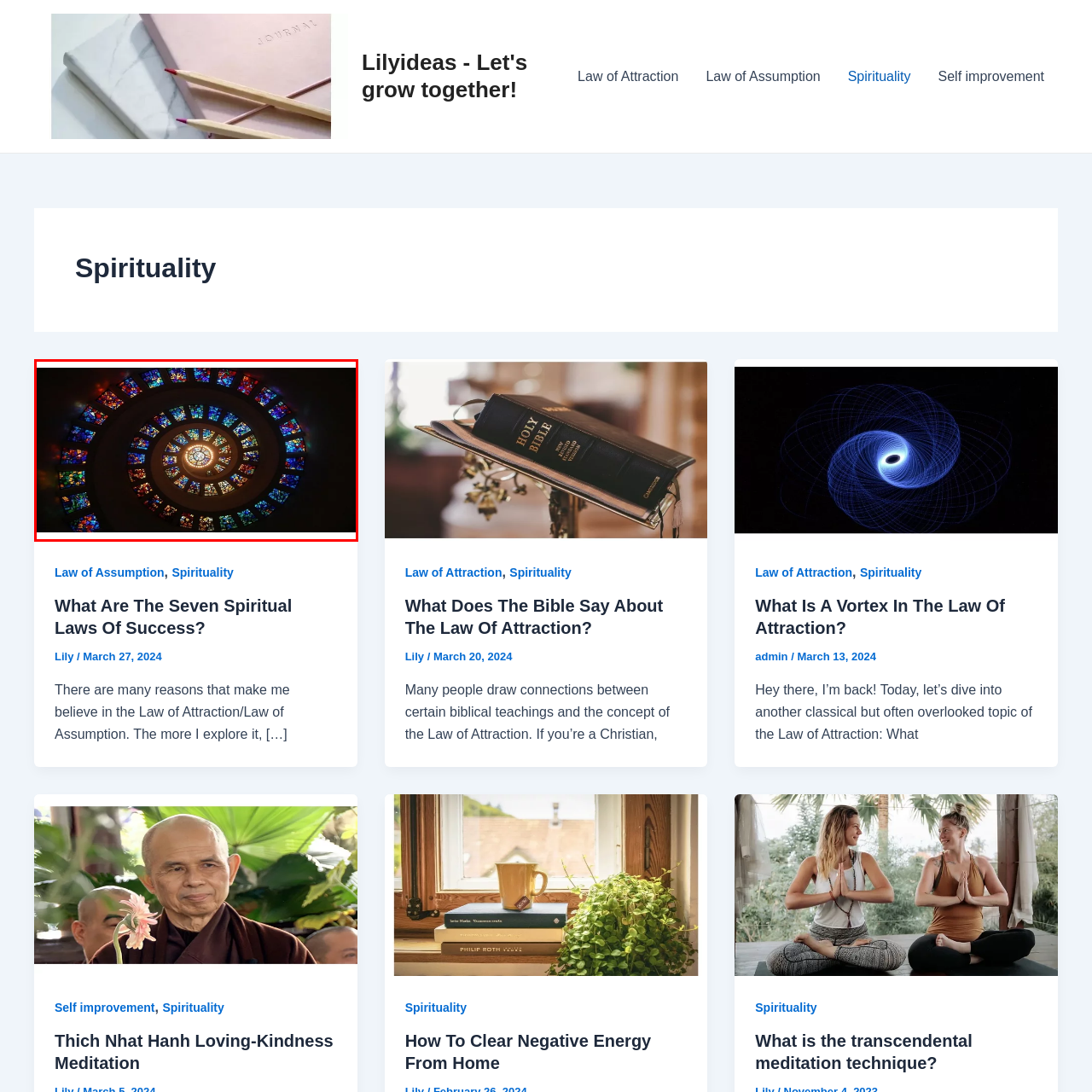What is the likely setting of the stained glass windows?
Please observe the details within the red bounding box in the image and respond to the question with a detailed explanation based on what you see.

The caption suggests that the artistic formation represents themes of unity and transcendence, capturing the essence of enlightenment and beauty in spirituality, implying that the stained glass windows are likely found in a spiritual or religious setting.